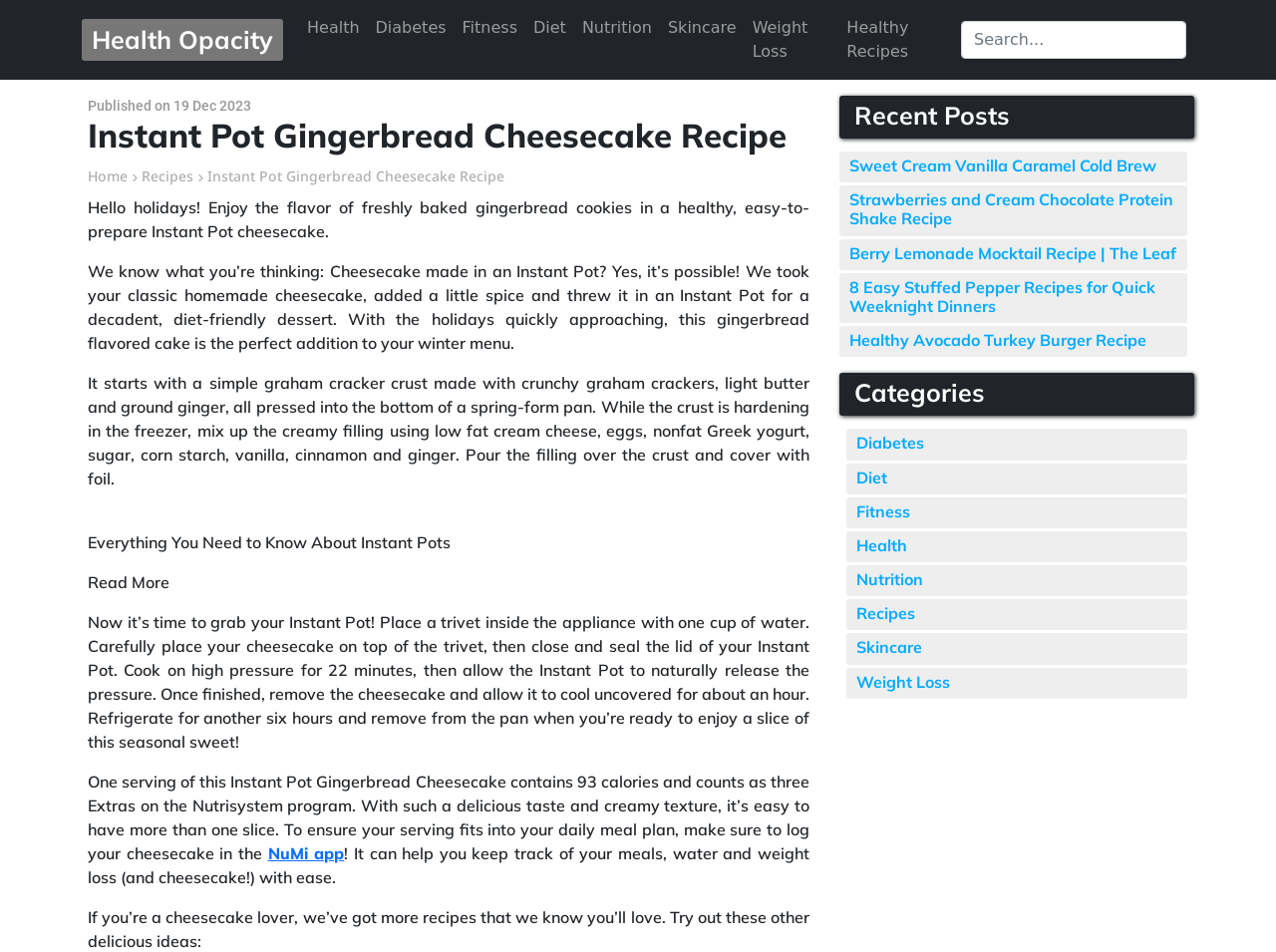Identify and extract the heading text of the webpage.

Instant Pot Gingerbread Cheesecake Recipe